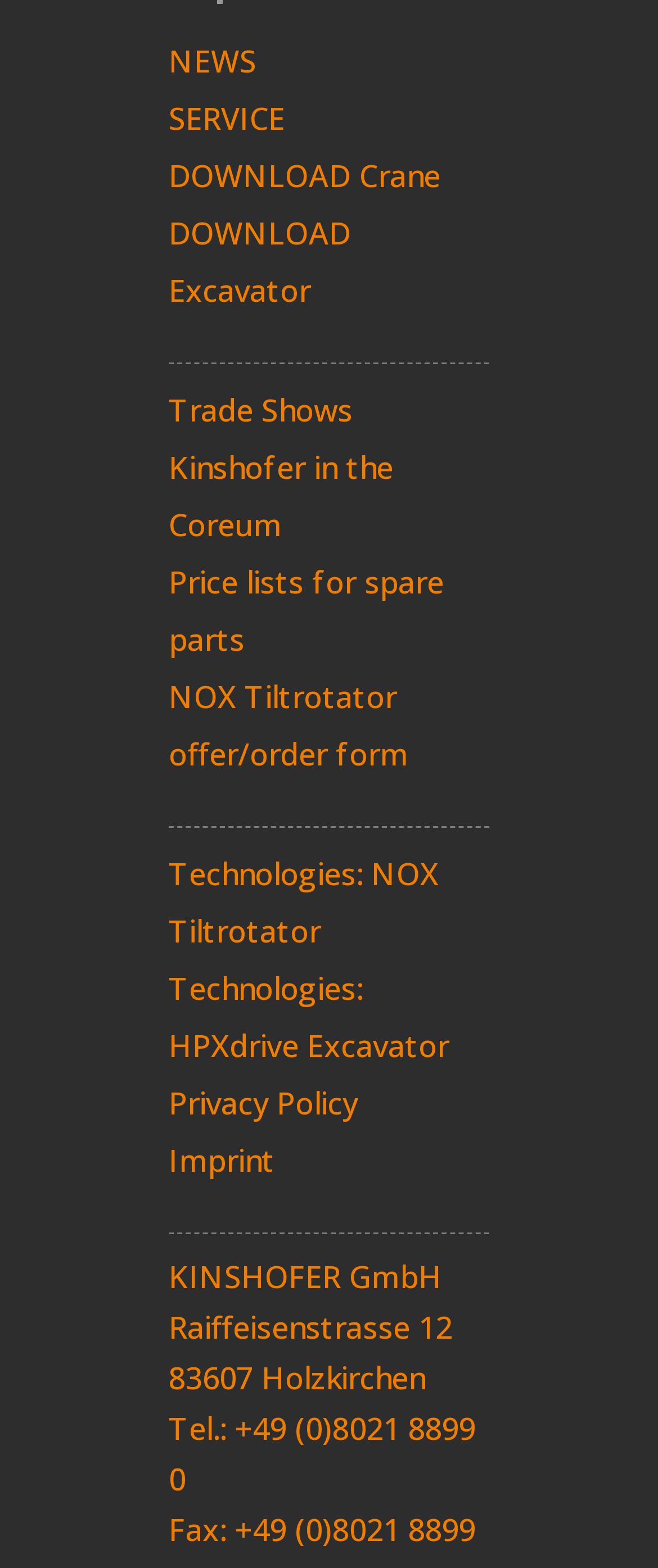Using the element description: "Home", determine the bounding box coordinates. The coordinates should be in the format [left, top, right, bottom], with values between 0 and 1.

None